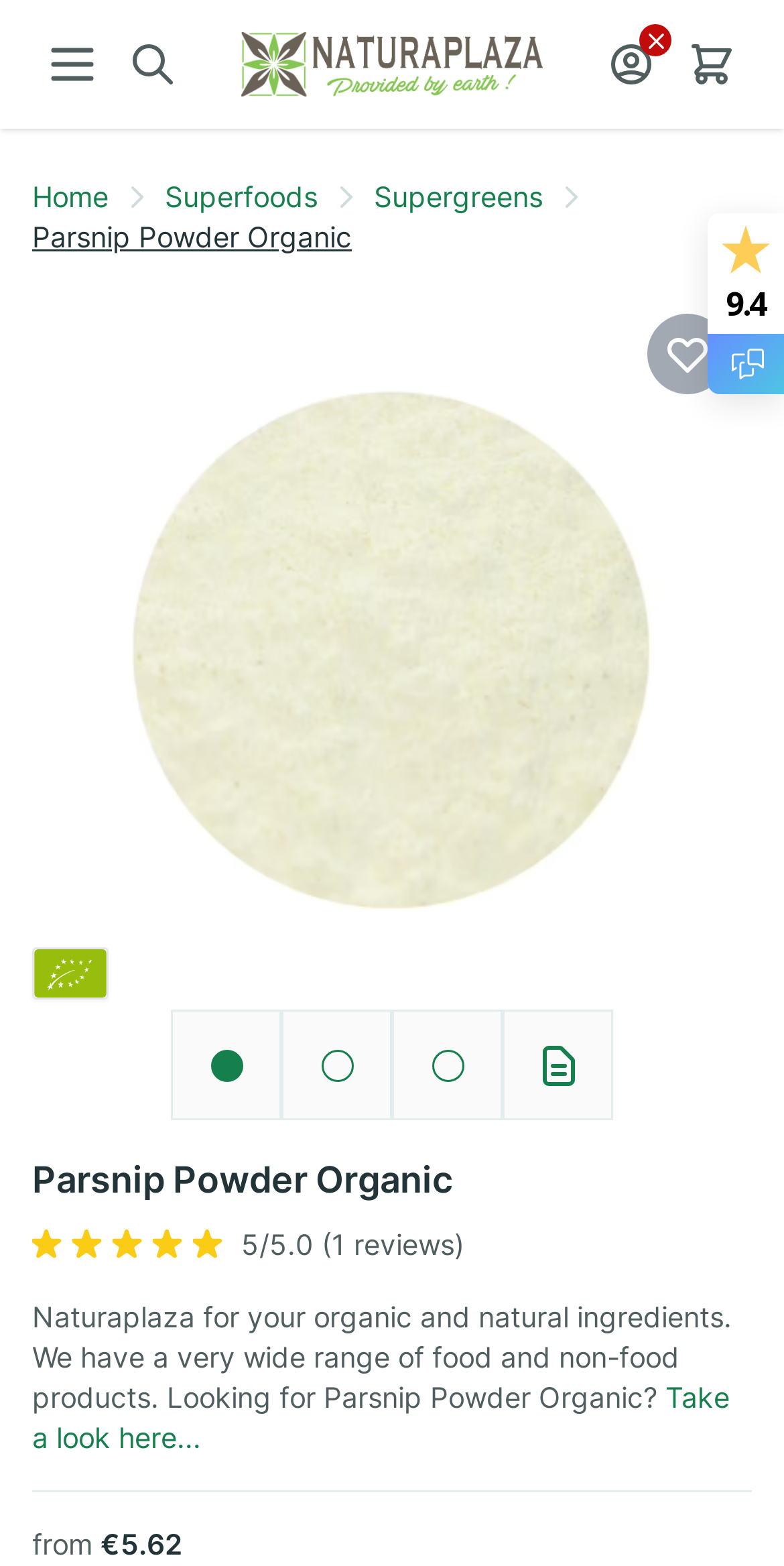Please identify the bounding box coordinates for the region that you need to click to follow this instruction: "View my account".

[0.754, 0.015, 0.856, 0.067]